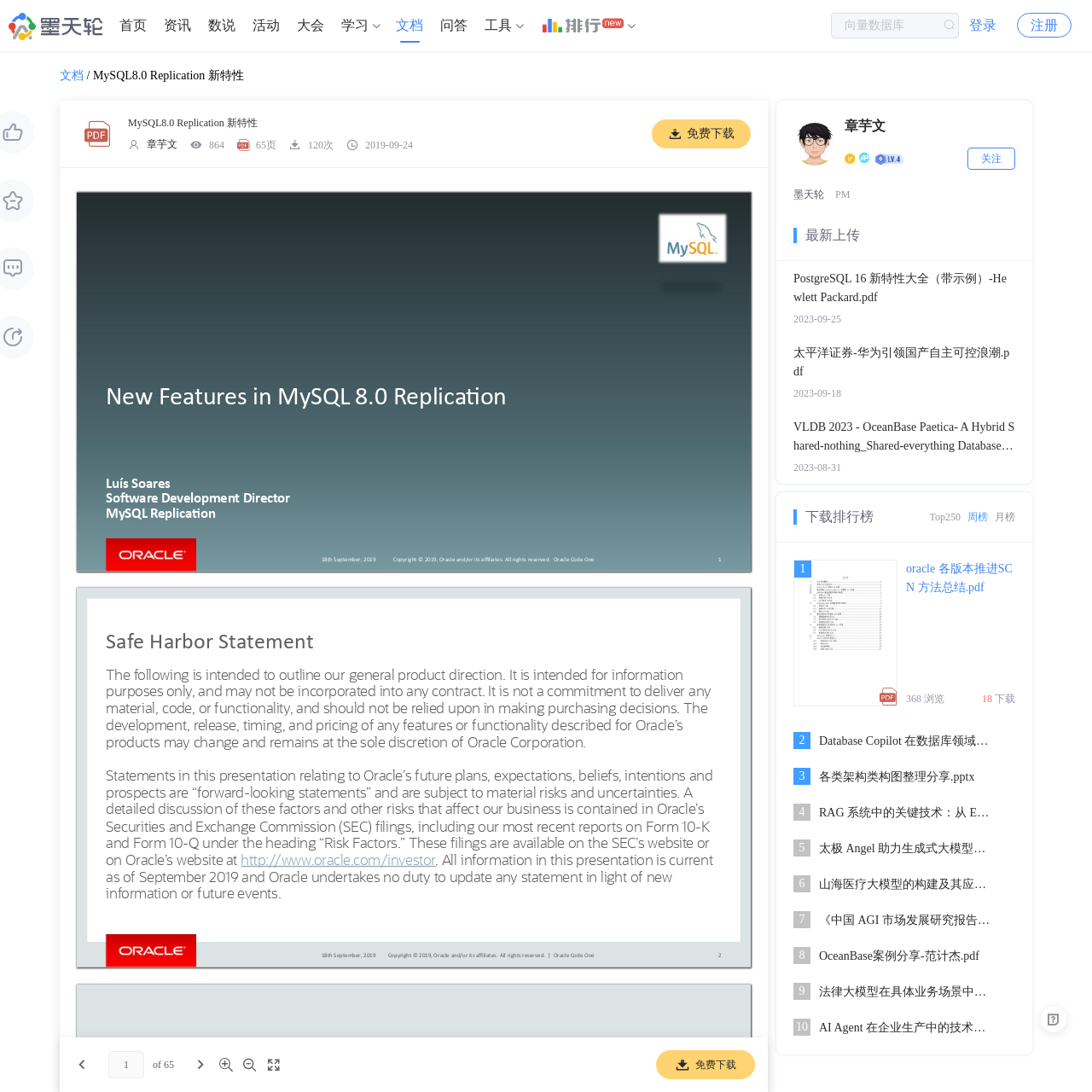Provide a one-word or short-phrase answer to the question:
What is the name of the database system?

MySQL